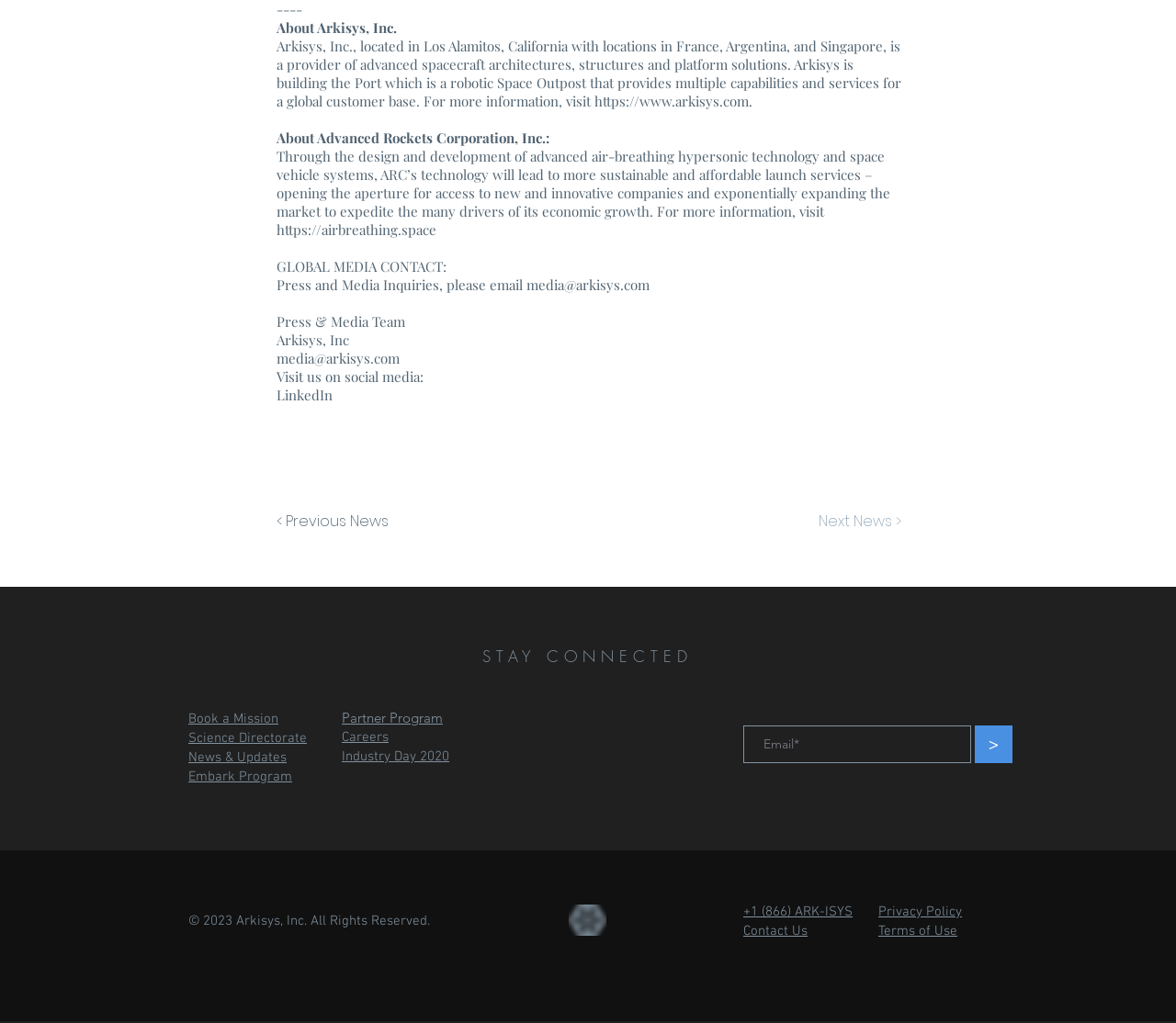Point out the bounding box coordinates of the section to click in order to follow this instruction: "Follow Arkisys on LinkedIn".

[0.235, 0.377, 0.283, 0.395]